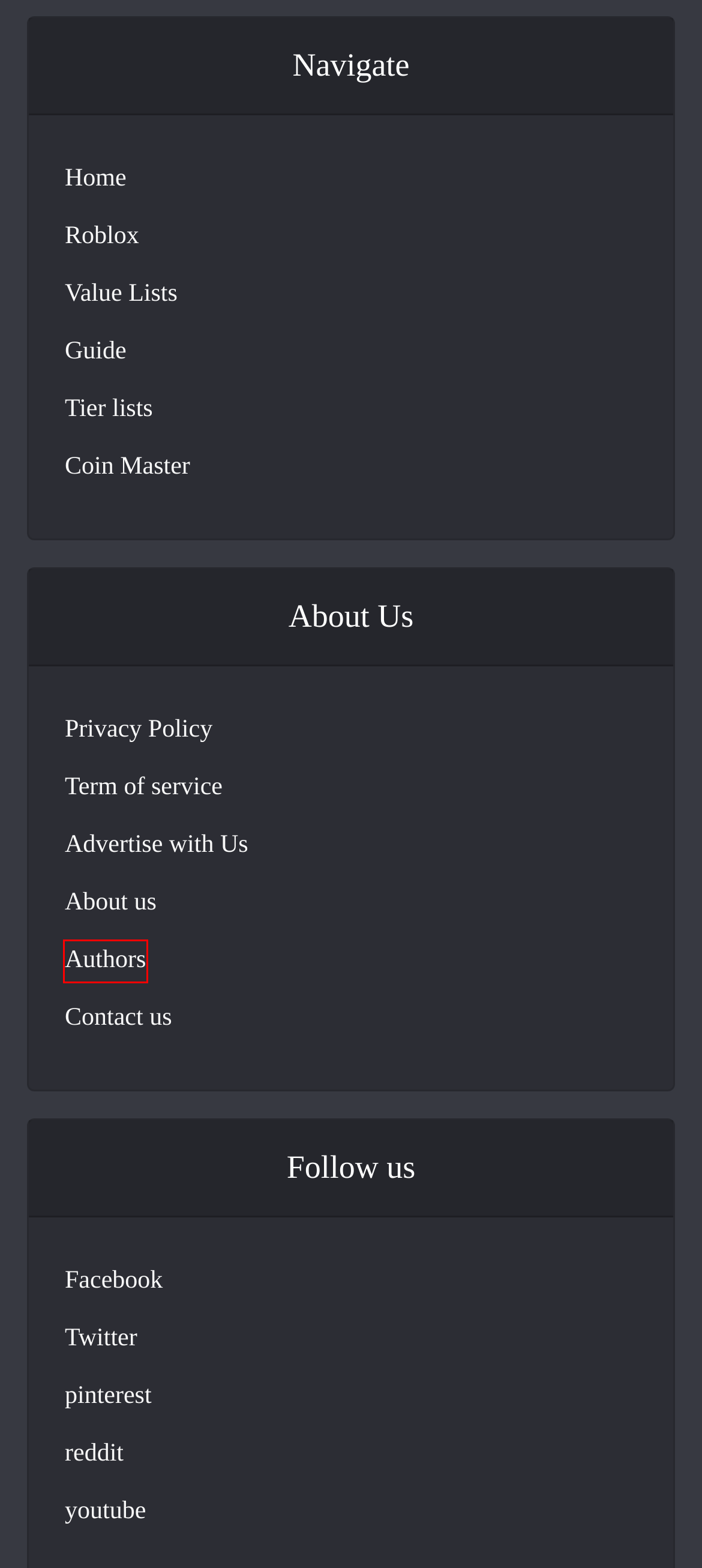You are given a screenshot of a webpage within which there is a red rectangle bounding box. Please choose the best webpage description that matches the new webpage after clicking the selected element in the bounding box. Here are the options:
A. Authors - Mydailyspins.com
B. Privacy Policy - Mydailyspins.com
C. Contact us - Mydailyspins.com
D. About us - Mydailyspins.com
E. Guide Archives - Mydailyspins.com
F. Tier lists Archives - Mydailyspins.com
G. Term of service - Mydailyspins.com
H. Advertise with Us - Mydailyspins.com

A